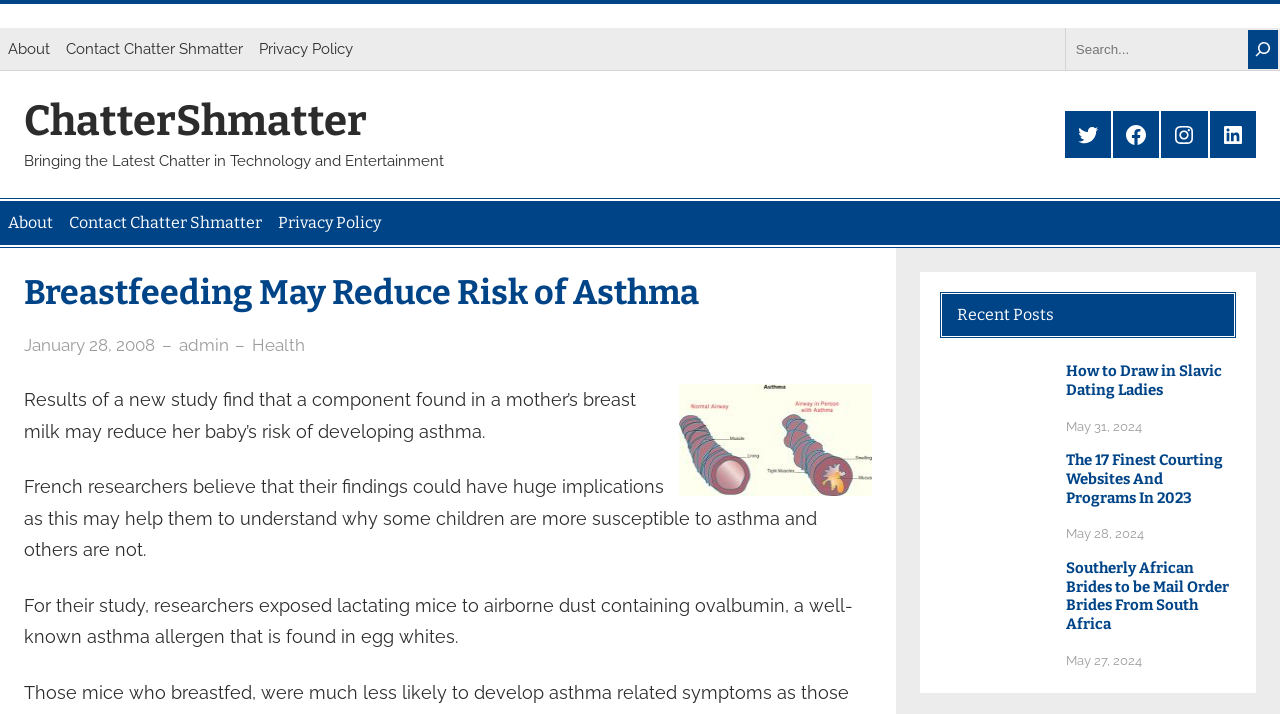Please use the details from the image to answer the following question comprehensively:
What is the purpose of the search box?

The search box is located at the top right corner of the webpage, and it allows users to search for specific topics or keywords within the website.